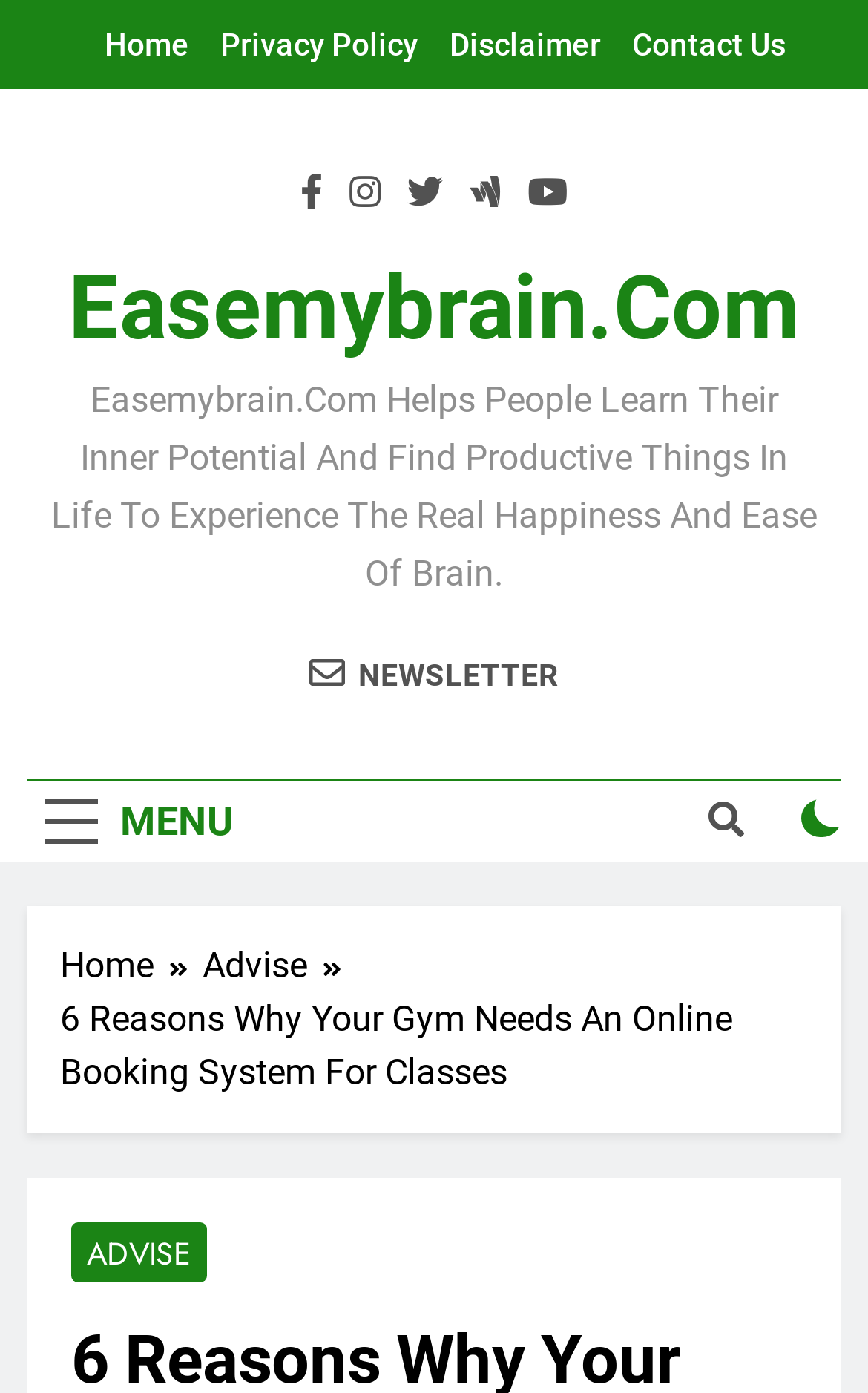How many navigation links are there in the breadcrumbs?
Answer the question with a detailed and thorough explanation.

I looked at the navigation section labeled 'Breadcrumbs' and counted the number of links. There are three links: 'Home ', 'Advise ', and the current page '6 Reasons Why Your Gym Needs An Online Booking System For Classes'.